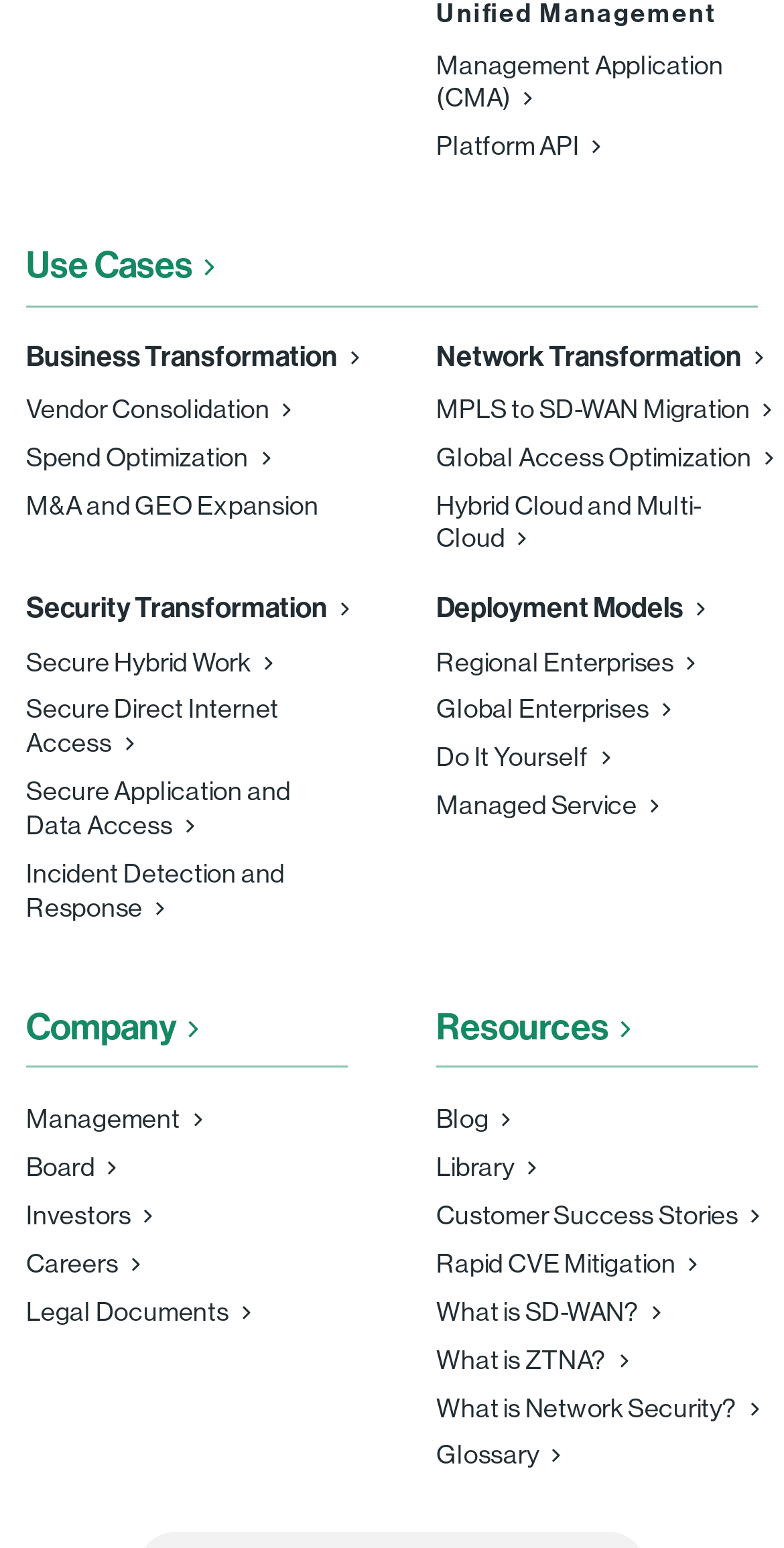Respond to the following question with a brief word or phrase:
What is the first link on the webpage?

Management Application (CMA)